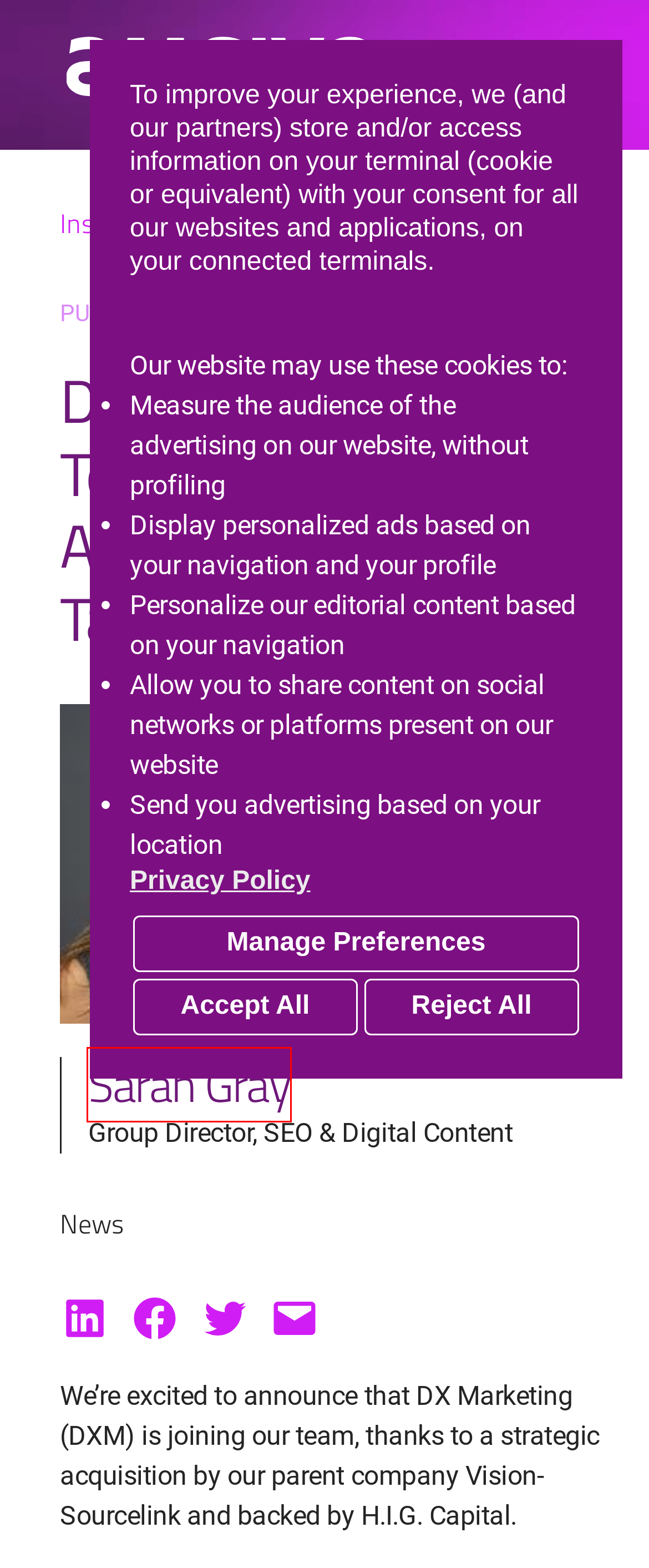Look at the screenshot of a webpage, where a red bounding box highlights an element. Select the best description that matches the new webpage after clicking the highlighted element. Here are the candidates:
A. Harness Deterministic Data to Drive eCommerce Growth | Amsive
B. About Amsive, a Full-Service Performance Marketing Agency
C. All News Insights | Amsive
D. Expert Performance Marketing Insights | Amsive
E. Privacy Policy | Amsive
F. All Social Insights | Amsive
G. Sarah Gray, Author at Amsive
H. Amsive: Data-Led Performance Marketing Agency

G